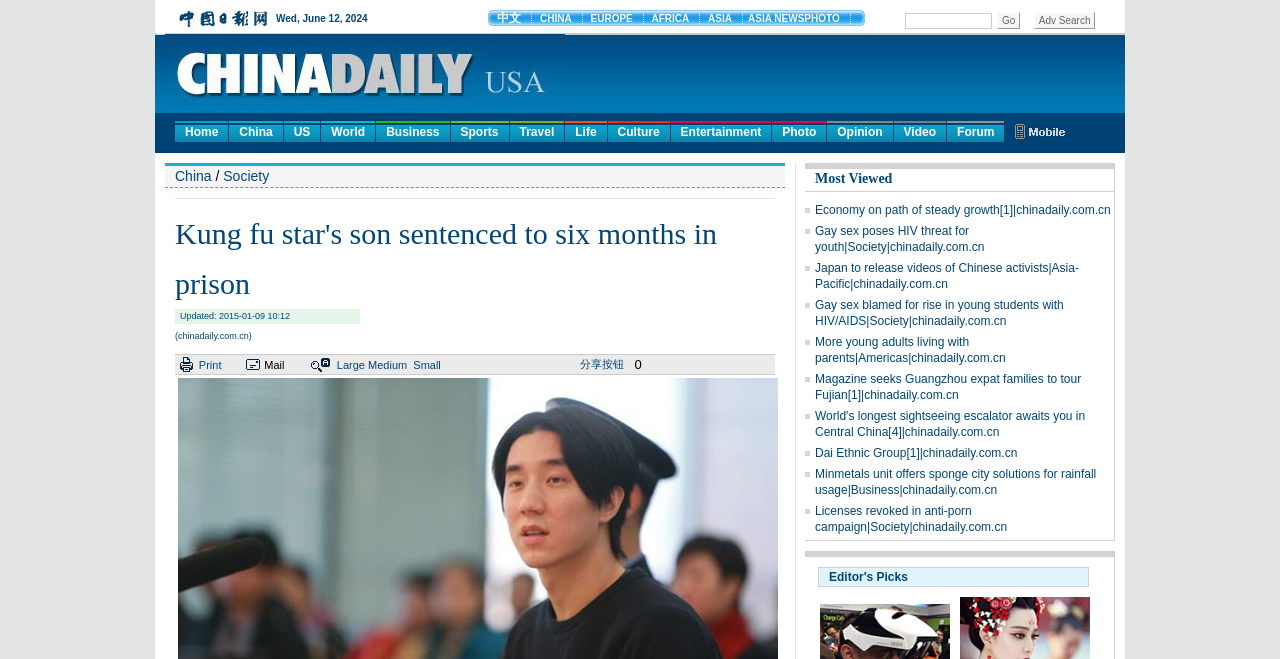How many images are there in the 'Print Mail Large Medium Small' section?
Using the information presented in the image, please offer a detailed response to the question.

The 'Print Mail Large Medium Small' section contains three images, which are the print icon, the mail icon, and the share button icon.